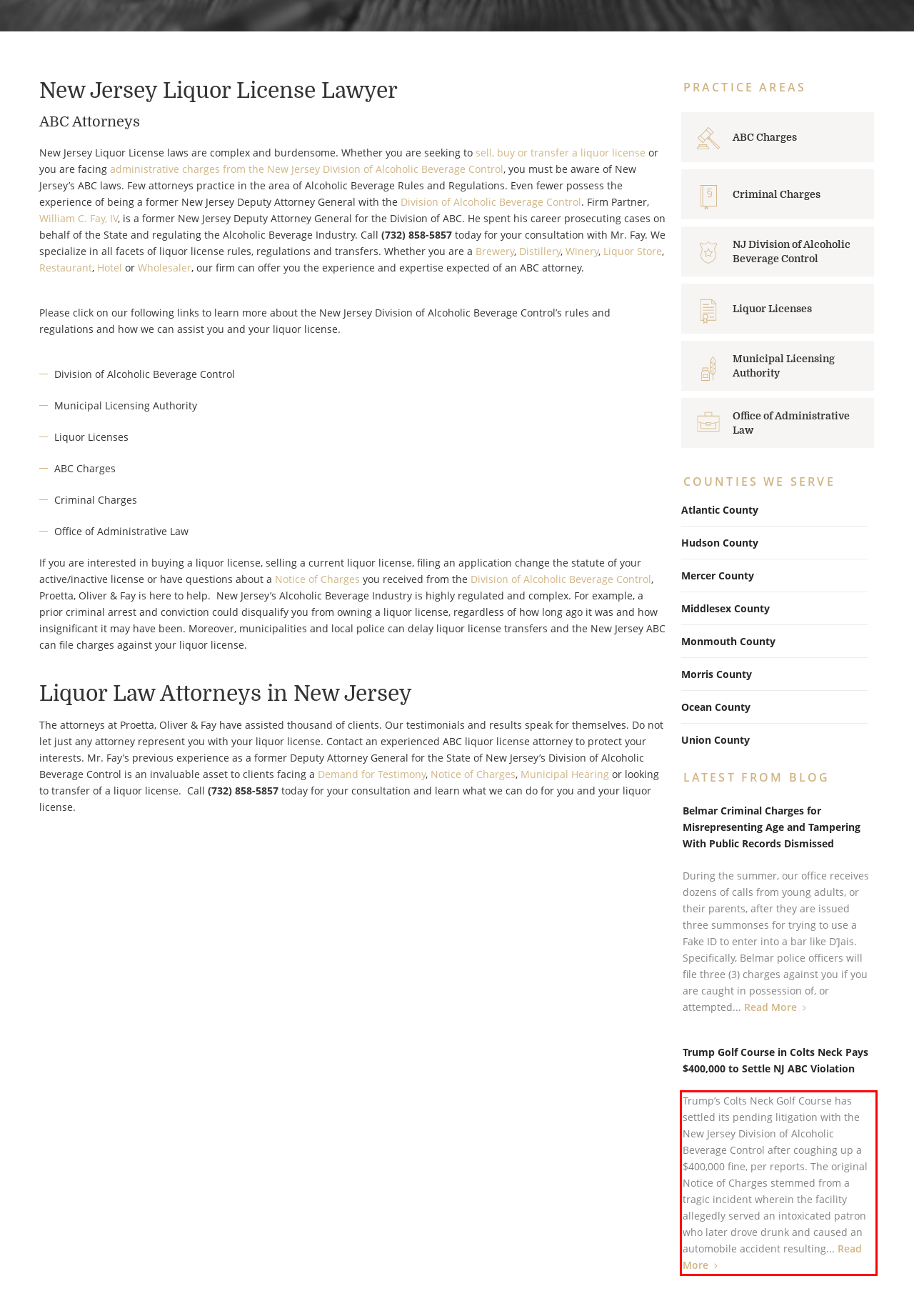Please examine the webpage screenshot and extract the text within the red bounding box using OCR.

Trump’s Colts Neck Golf Course has settled its pending litigation with the New Jersey Division of Alcoholic Beverage Control after coughing up a $400,000 fine, per reports. The original Notice of Charges stemmed from a tragic incident wherein the facility allegedly served an intoxicated patron who later drove drunk and caused an automobile accident resulting... Read More